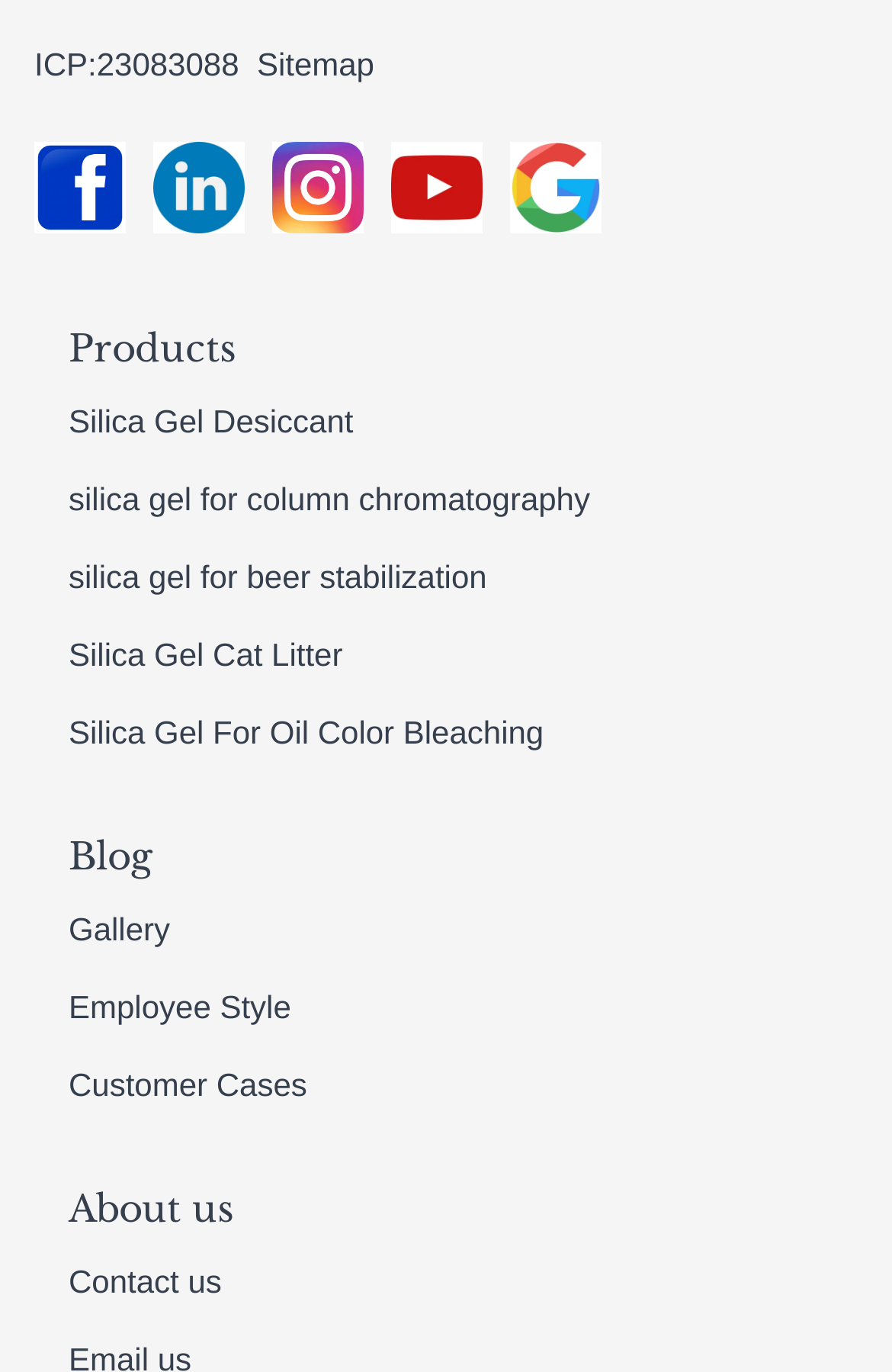How many types of silica gel products are listed?
Provide a fully detailed and comprehensive answer to the question.

There are five types of silica gel products listed, including Silica Gel Desiccant, silica gel for column chromatography, silica gel for beer stabilization, Silica Gel Cat Litter, and Silica Gel For Oil Color Bleaching.